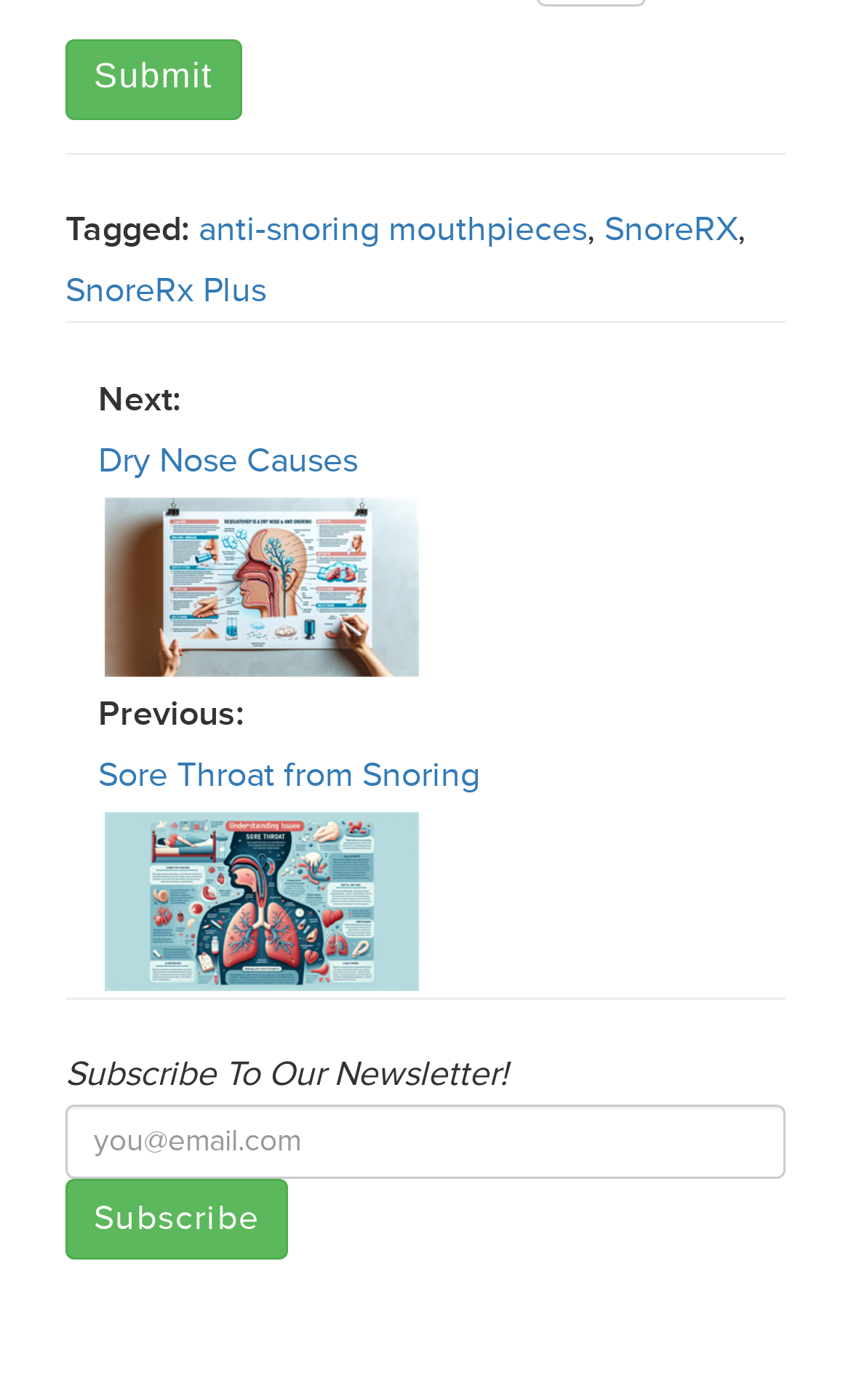Please find and report the bounding box coordinates of the element to click in order to perform the following action: "Open accessibility tools". The coordinates should be expressed as four float numbers between 0 and 1, in the format [left, top, right, bottom].

None